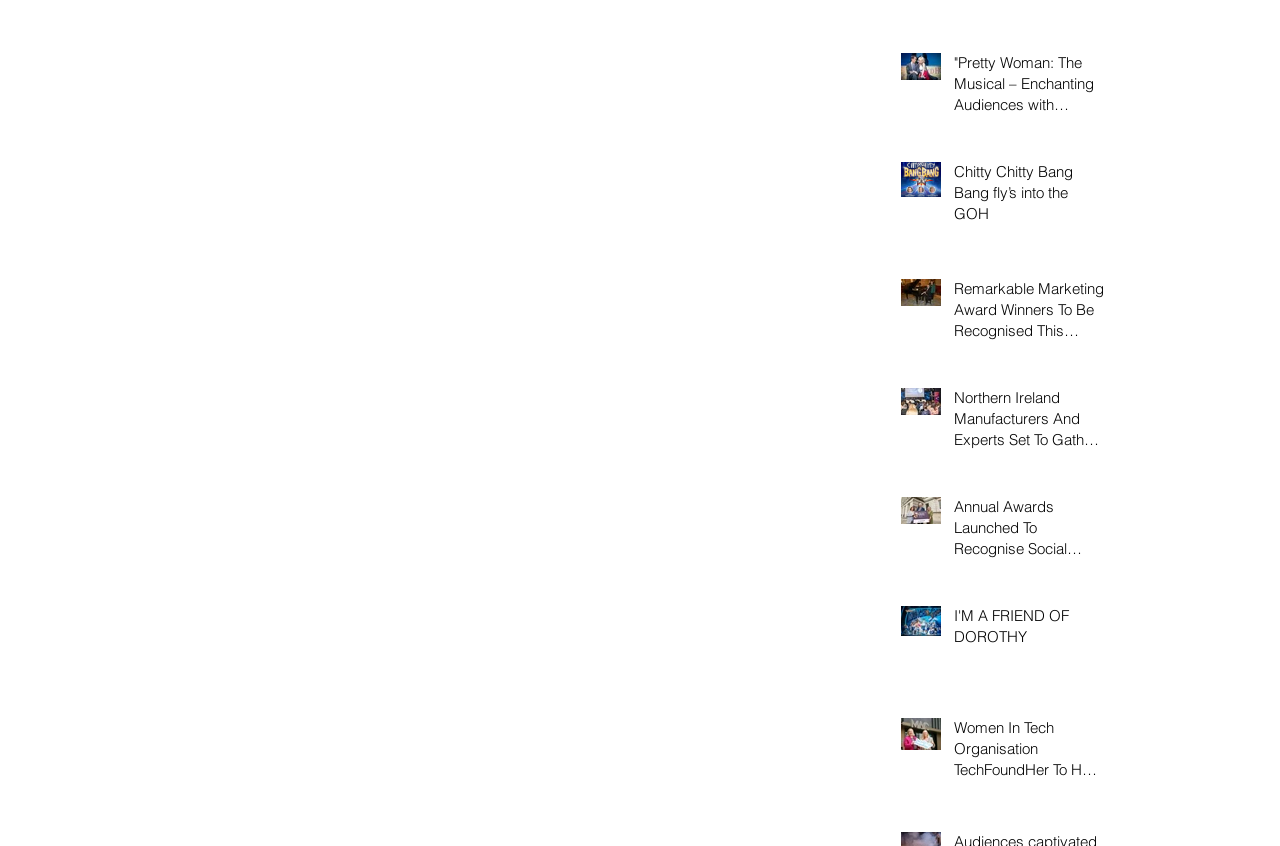Provide a brief response in the form of a single word or phrase:
What is the event mentioned in the fifth article?

Annual Awards